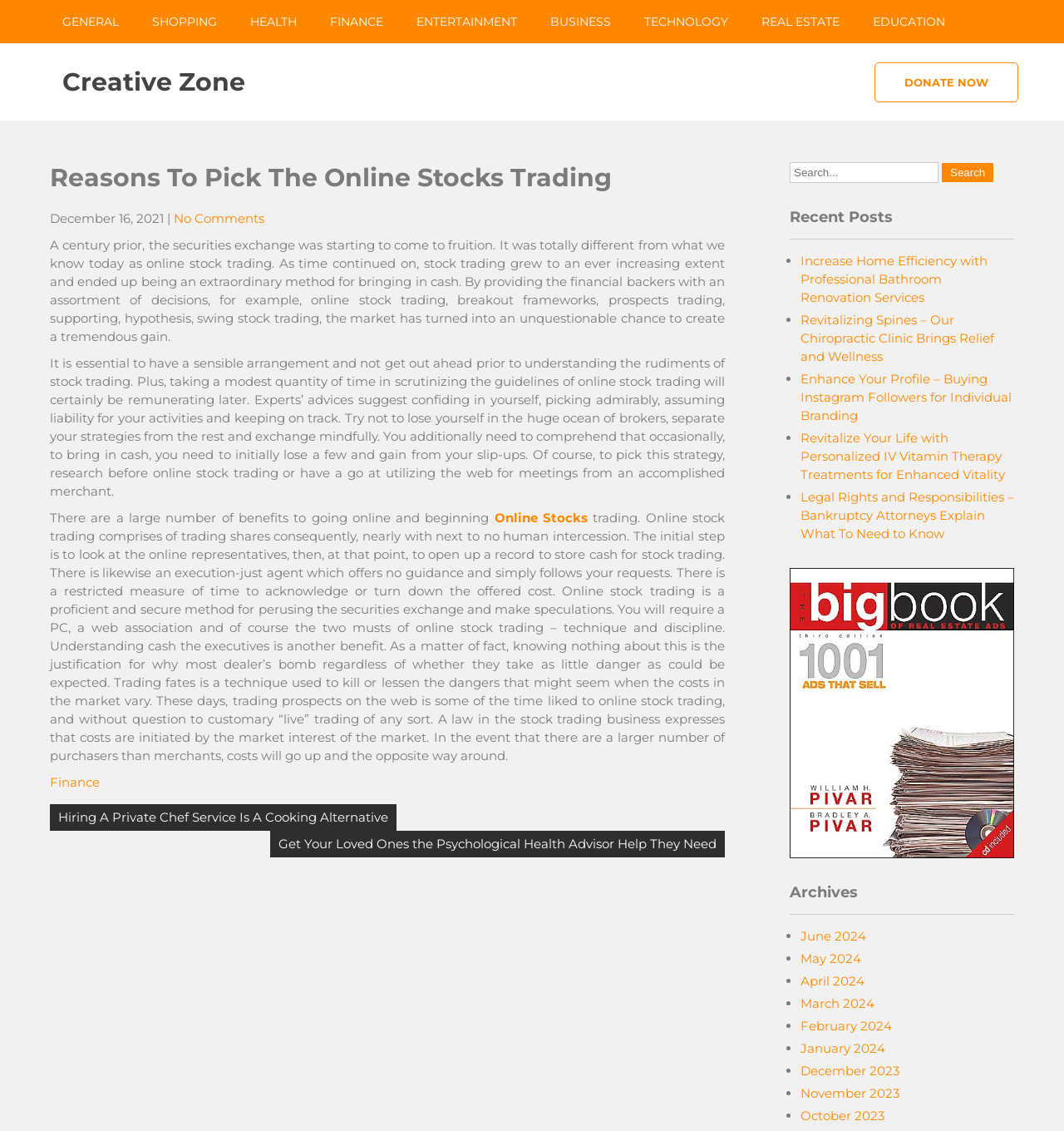Provide the bounding box coordinates of the UI element this sentence describes: "Education".

[0.805, 0.0, 0.904, 0.038]